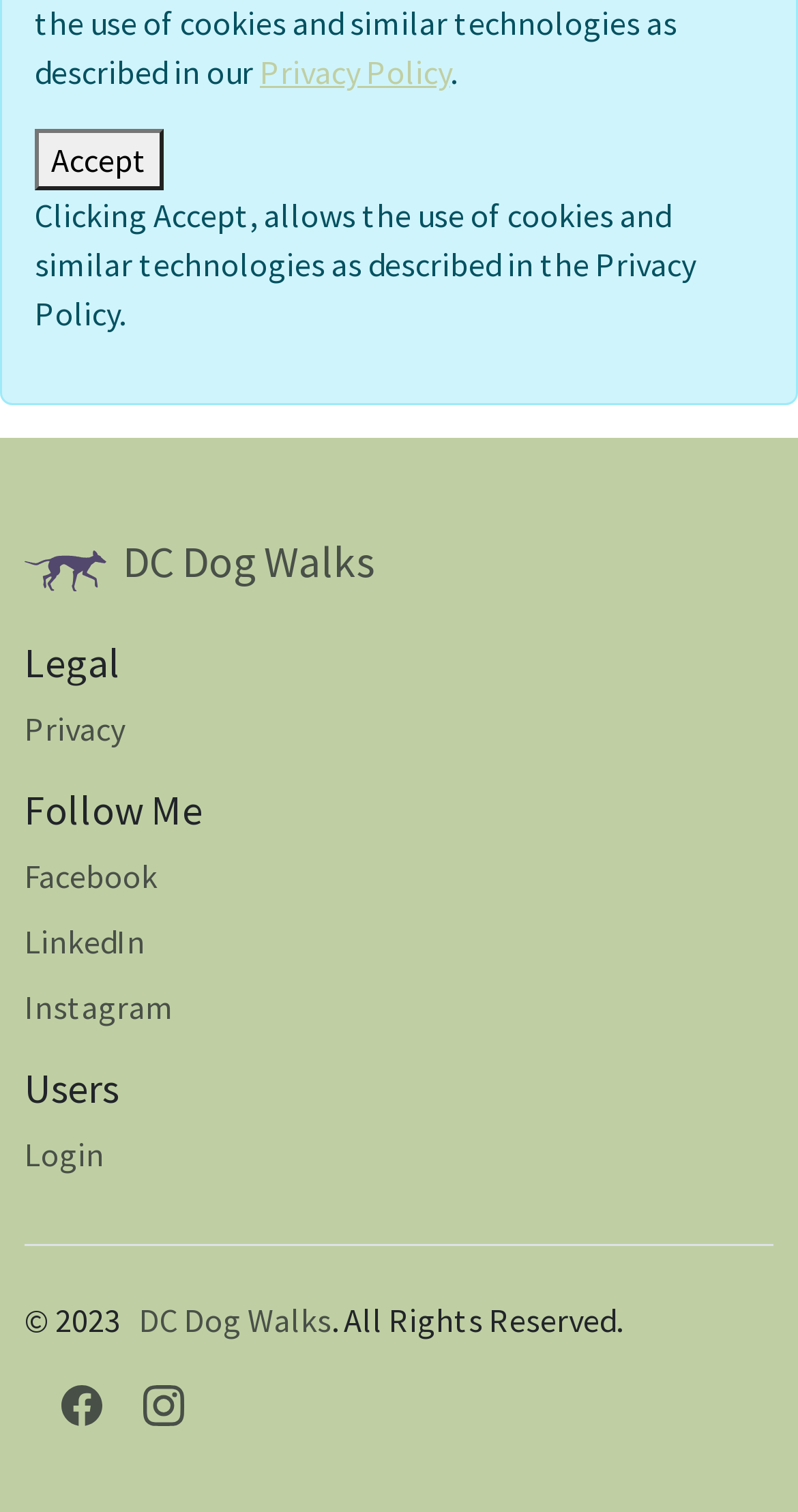Please identify the bounding box coordinates of the area that needs to be clicked to follow this instruction: "Read about Best Cheap Motorcycle Shipping".

None